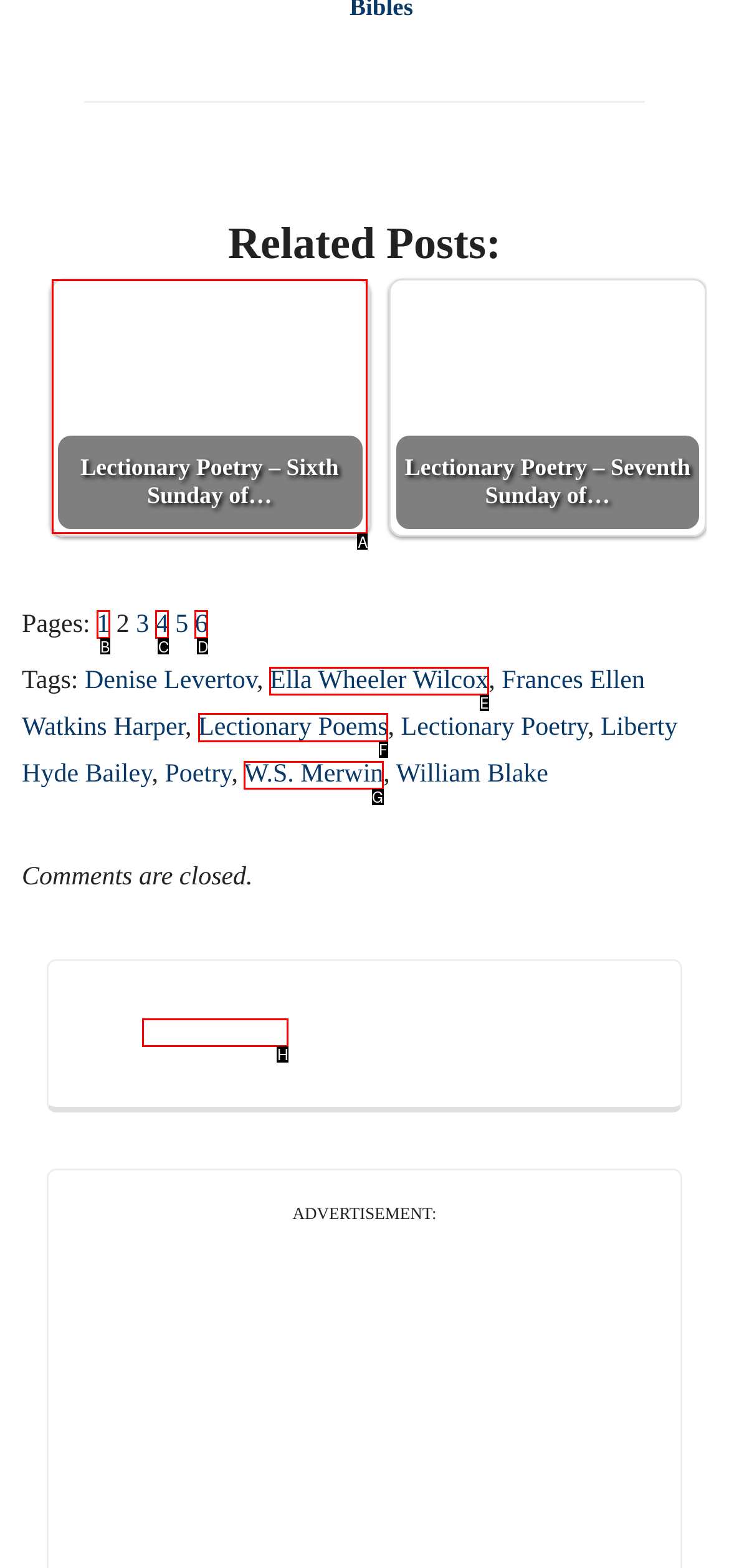Tell me which option I should click to complete the following task: View the 'Lectionary Poems' tag
Answer with the option's letter from the given choices directly.

F